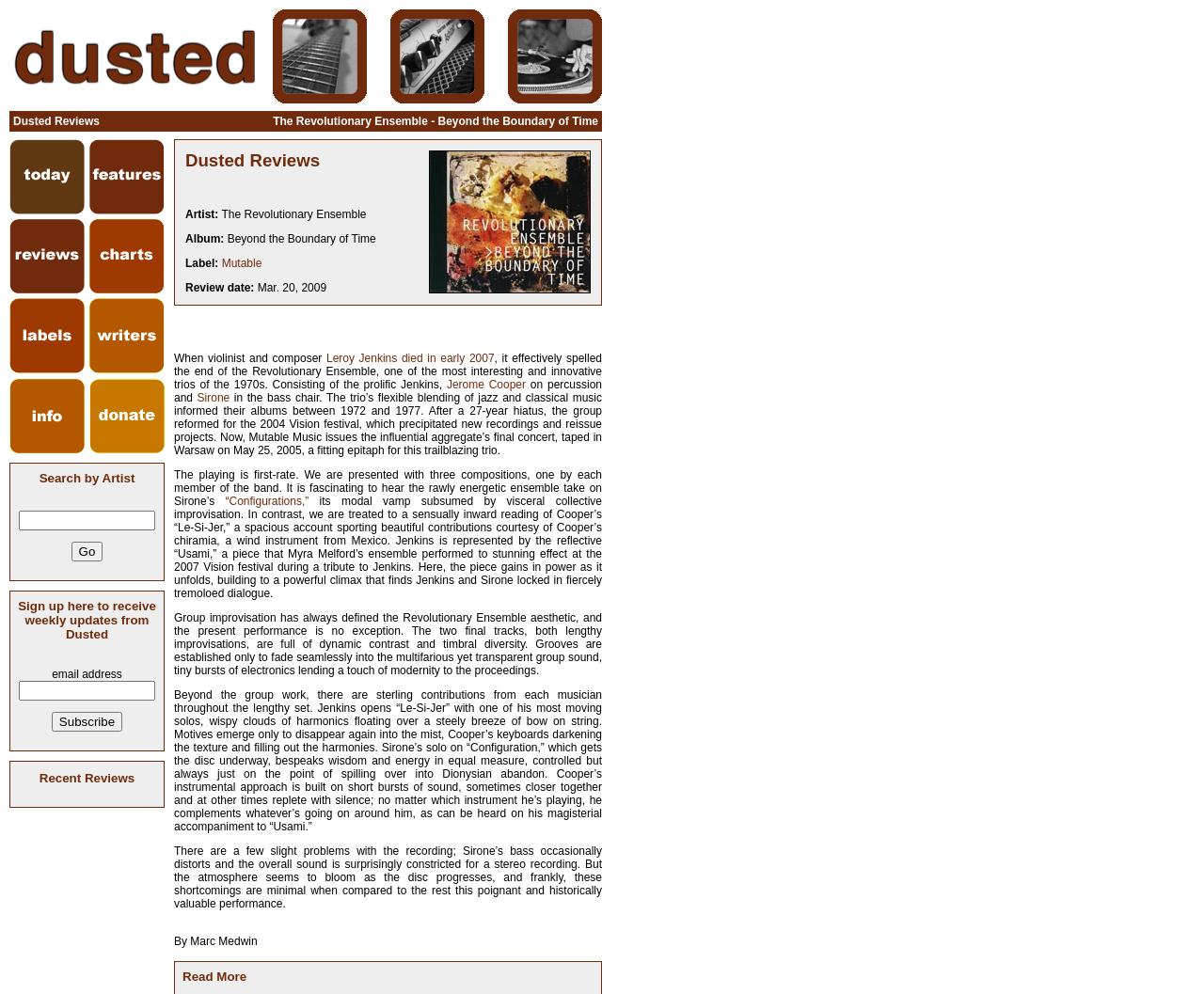Determine the bounding box coordinates for the region that must be clicked to execute the following instruction: "Click on the 'today' link".

[0.008, 0.14, 0.07, 0.216]